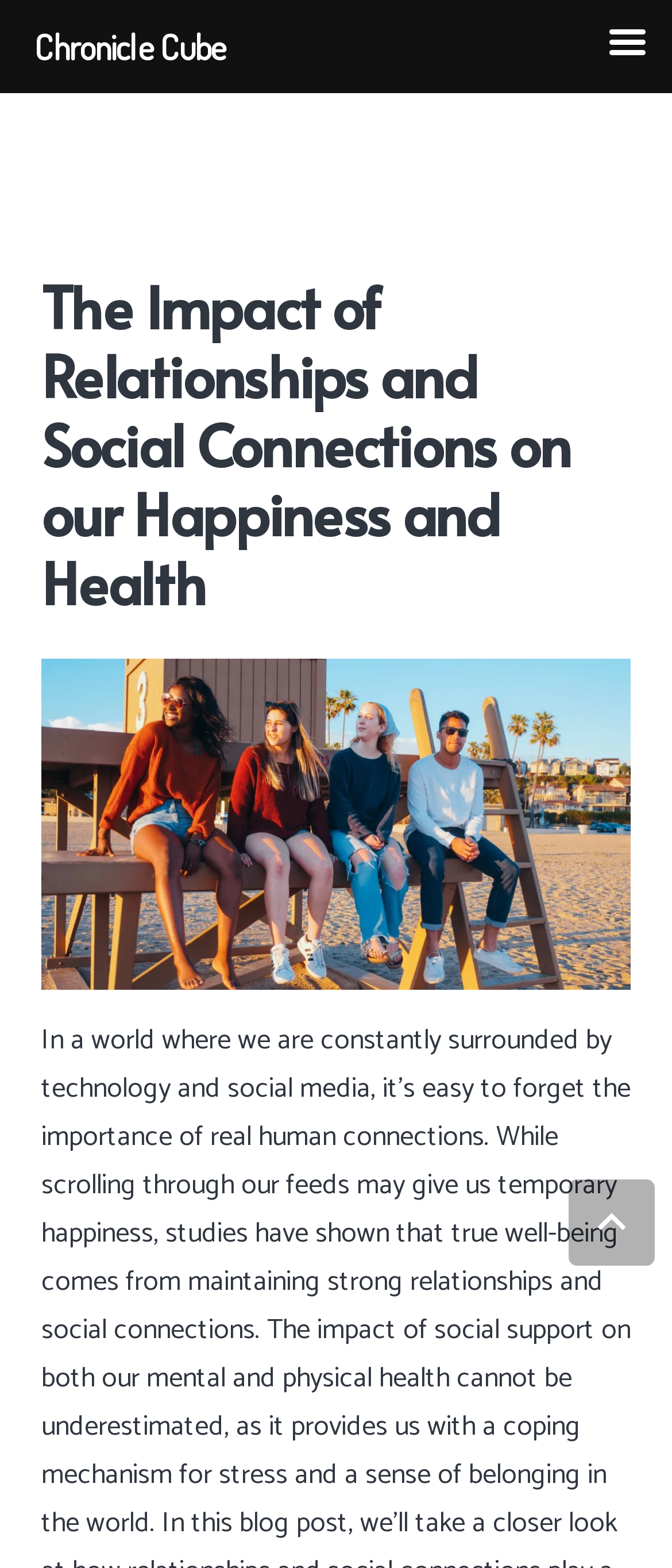Extract the heading text from the webpage.

The Impact of Relationships and Social Connections on our Happiness and Health